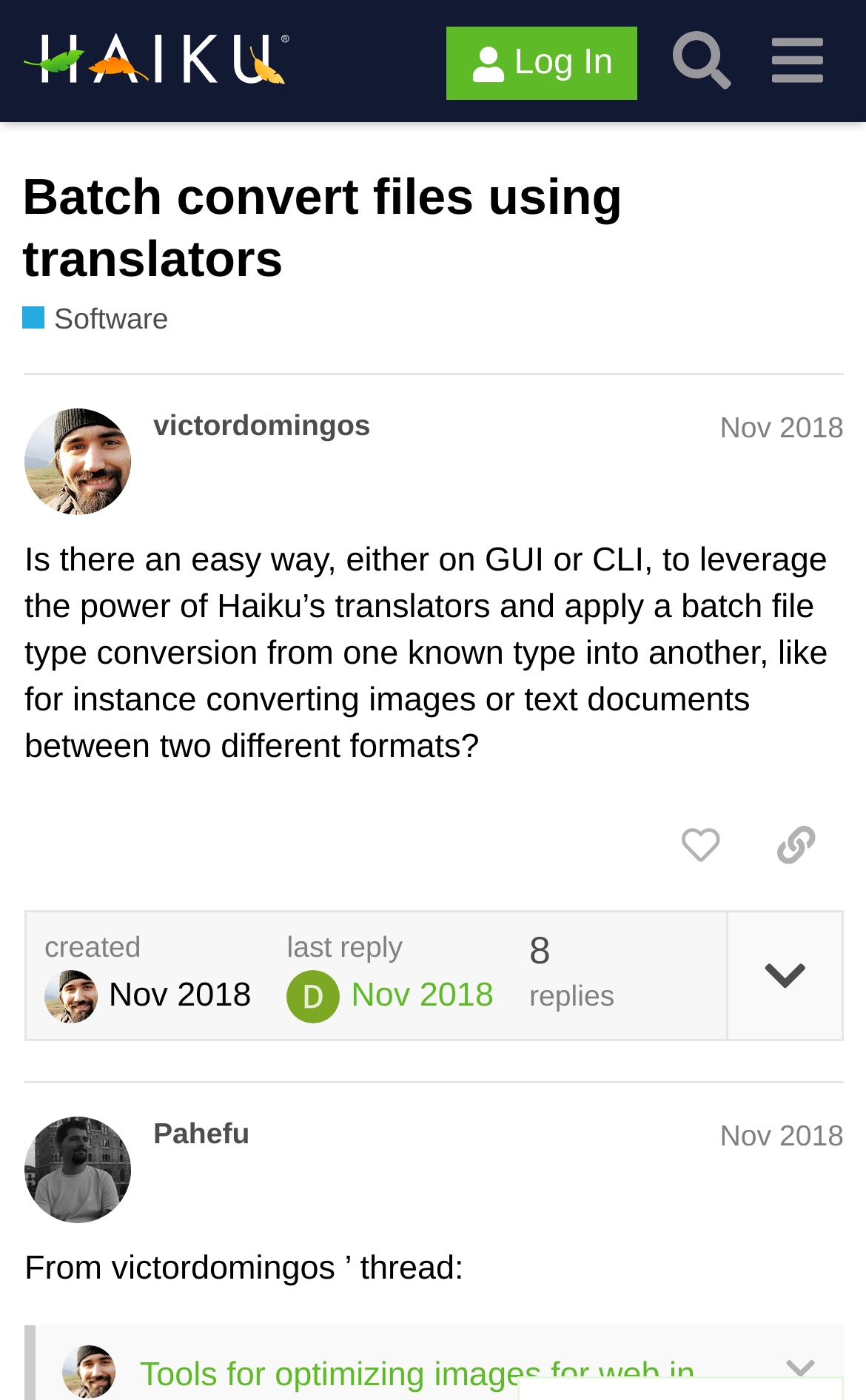Articulate a complete and detailed caption of the webpage elements.

This webpage appears to be a forum discussion thread on the Haiku Community website. At the top, there is a header section with a logo image and a link to the Haiku Community, as well as buttons for logging in and searching. Below the header, there is a heading that reads "Batch convert files using translators" with a link to the same title.

The main content of the page is divided into two posts. The first post, labeled as "post #1 by @victordomingos", contains a heading with the username and date "victordomingos Nov 2018". Below the heading, there is a block of text that asks a question about batch file type conversion using Haiku's translators. There are also several buttons and links, including "like this post", "copy a link to this post to clipboard", and "expand topic details".

The second post, labeled as "Pahefu Nov 2018", is similar in structure to the first post, with a heading containing the username and date, followed by a block of text that appears to be a response to the original question. There is also a button to expand or collapse a quote from the original post.

Throughout the page, there are several links and buttons that allow users to interact with the posts, such as liking or responding to them. The overall layout is organized, with clear headings and concise text, making it easy to follow the discussion thread.